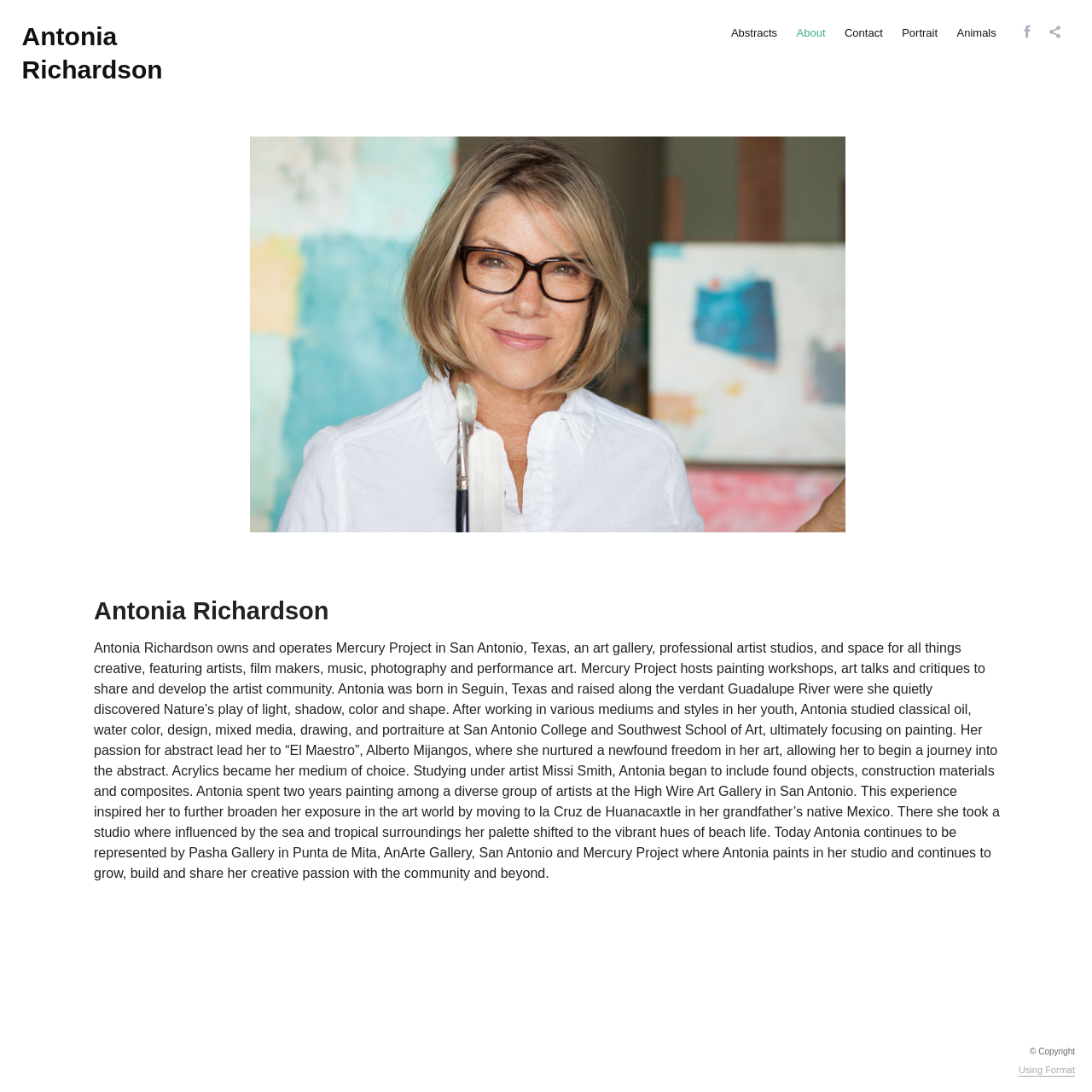Use a single word or phrase to answer this question: 
Where is Antonia Richardson currently represented by a gallery?

Pasha Gallery in Punta de Mita and AnArte Gallery in San Antonio